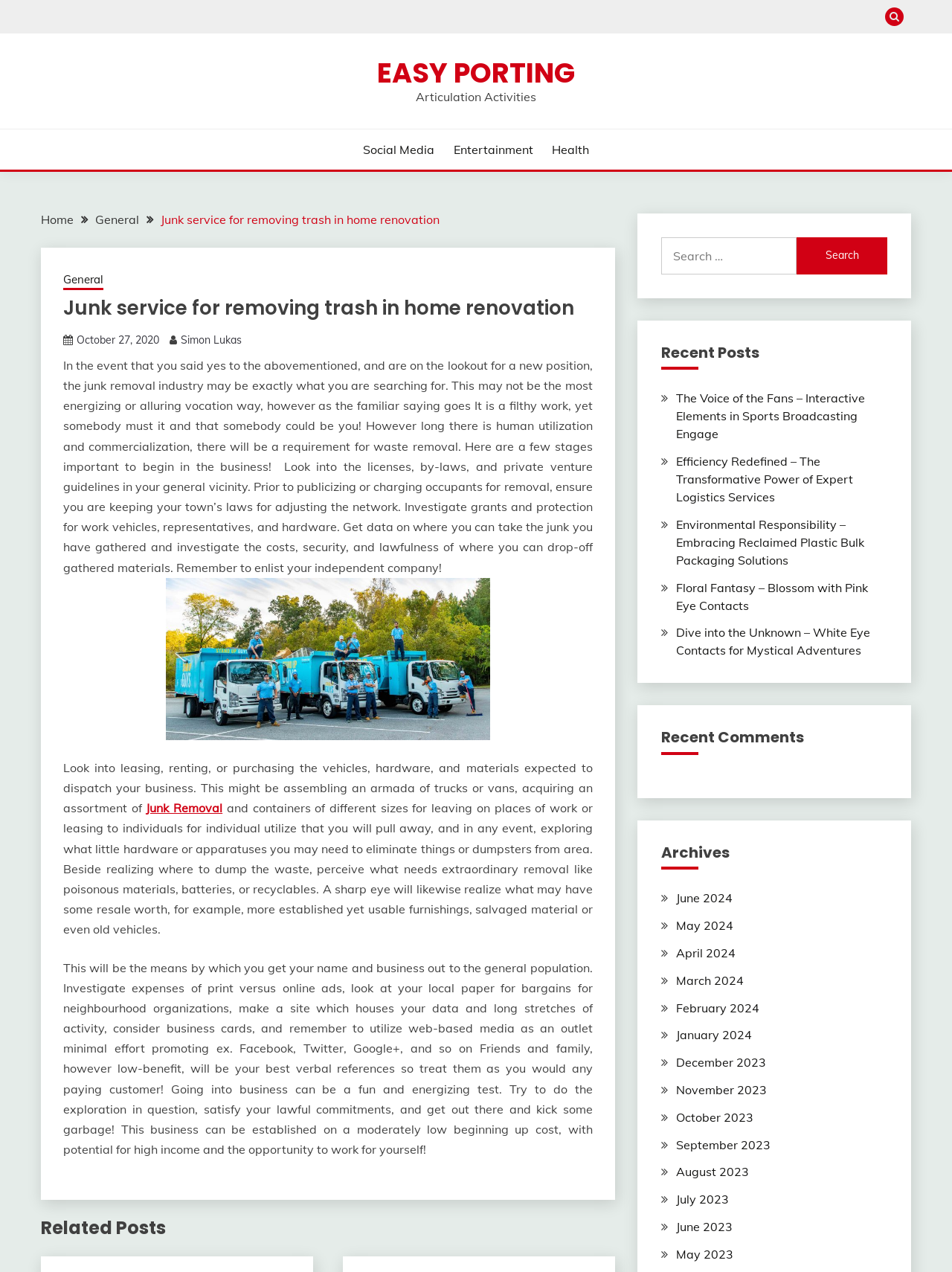Given the element description parent_node: Search for: value="Search", predict the bounding box coordinates for the UI element in the webpage screenshot. The format should be (top-left x, top-left y, bottom-right x, bottom-right y), and the values should be between 0 and 1.

[0.837, 0.186, 0.932, 0.216]